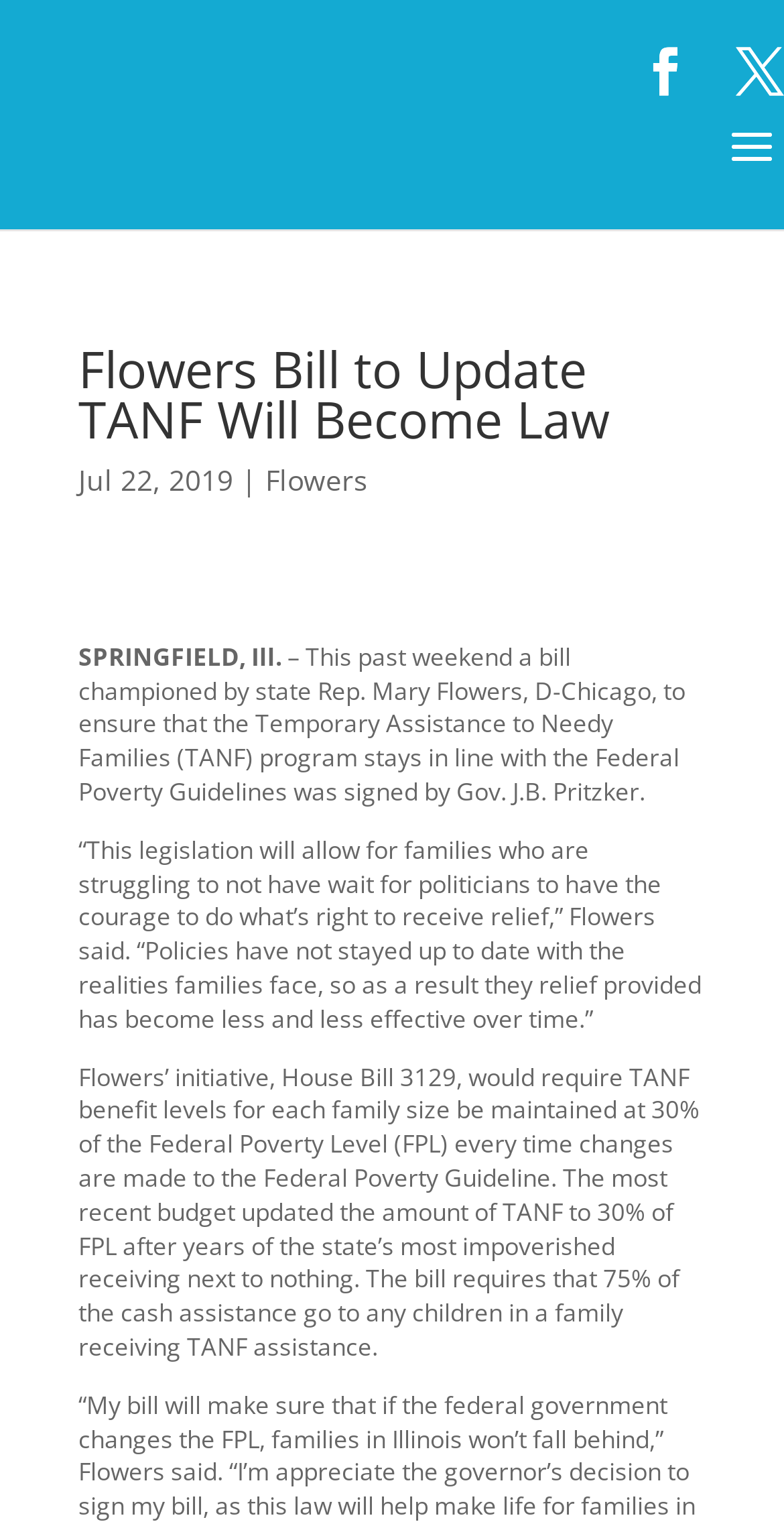Who championed the bill to update TANF?
Look at the image and answer the question using a single word or phrase.

Mary Flowers